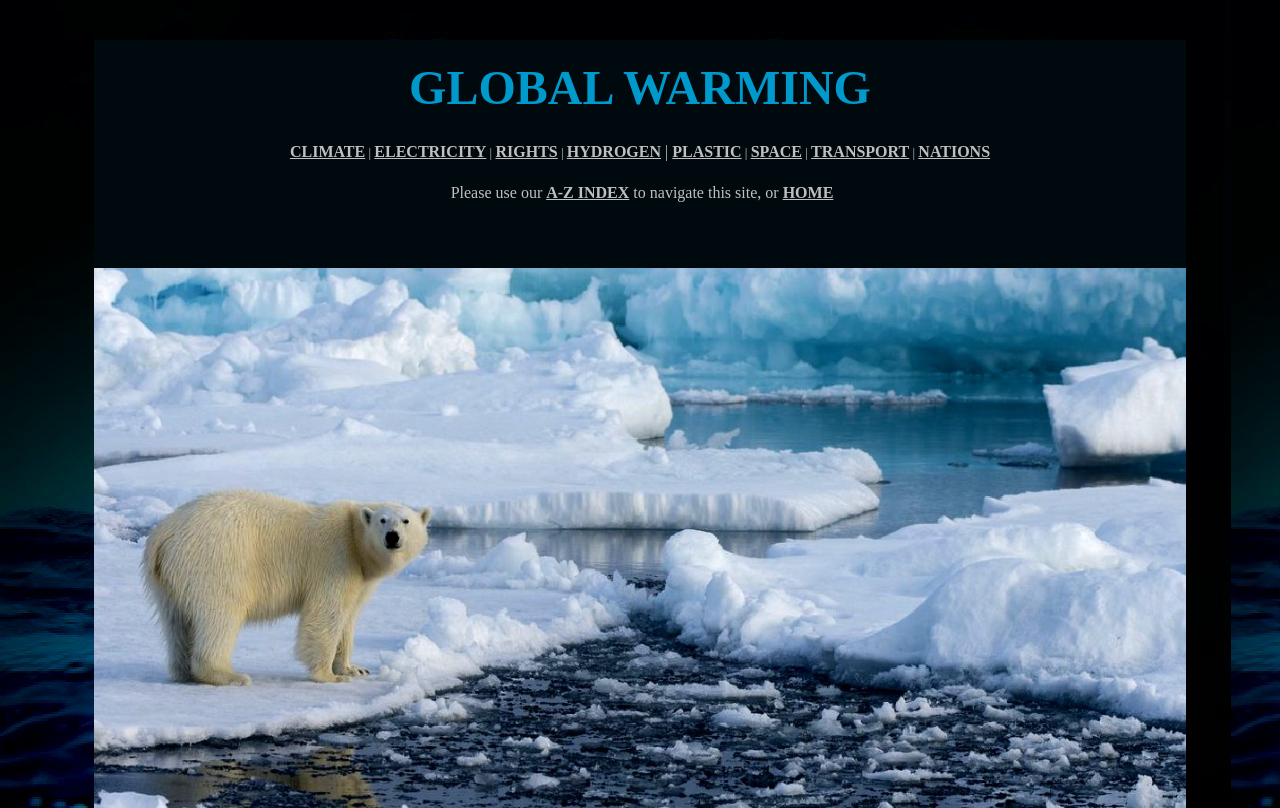What is the last link on the top navigation bar?
From the screenshot, supply a one-word or short-phrase answer.

NATIONS